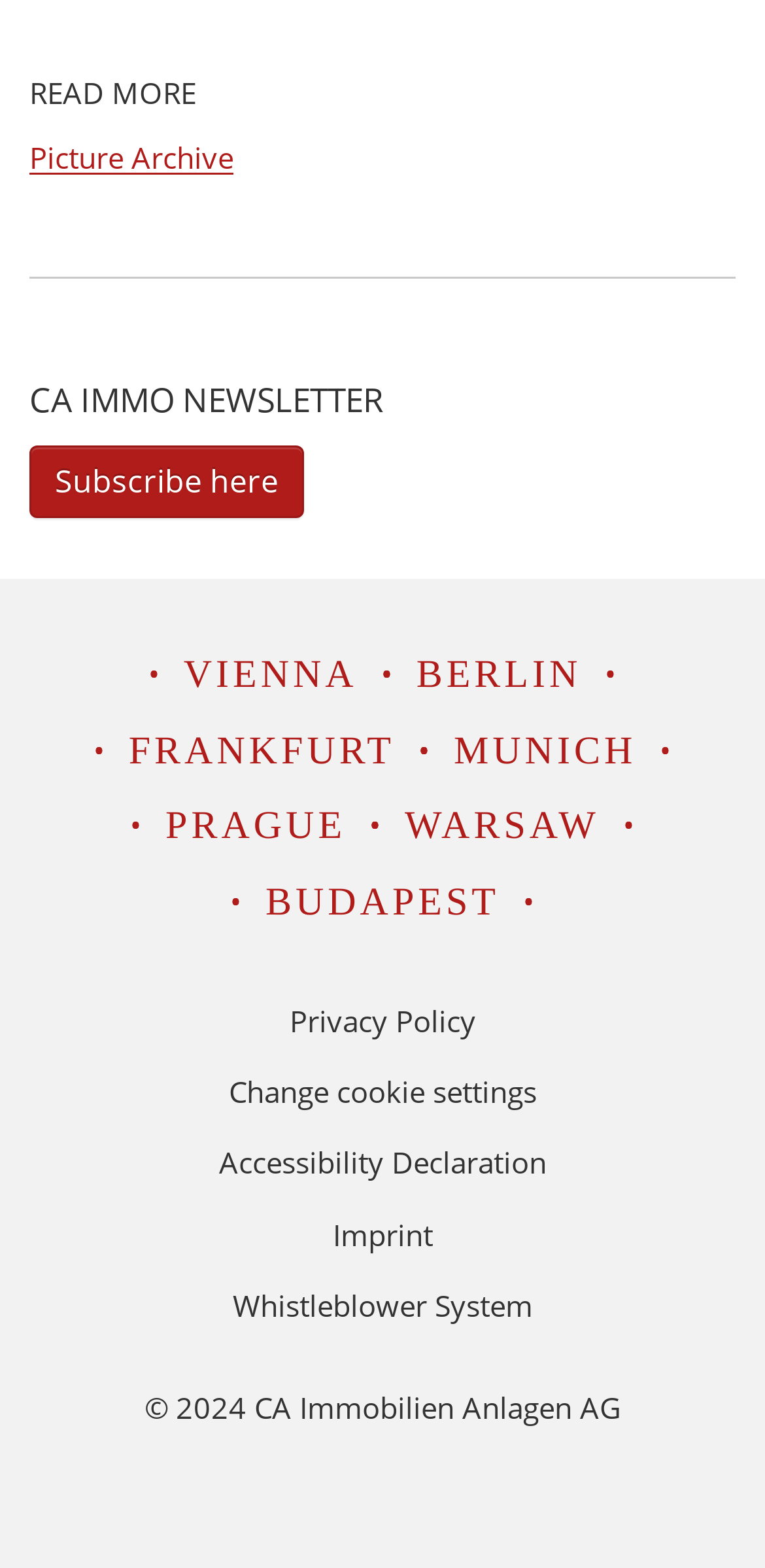From the details in the image, provide a thorough response to the question: What is the name of the newsletter?

I found the answer by looking at the static text element with the bounding box coordinates [0.038, 0.241, 0.503, 0.269], which contains the text 'CA IMMO NEWSLETTER'.